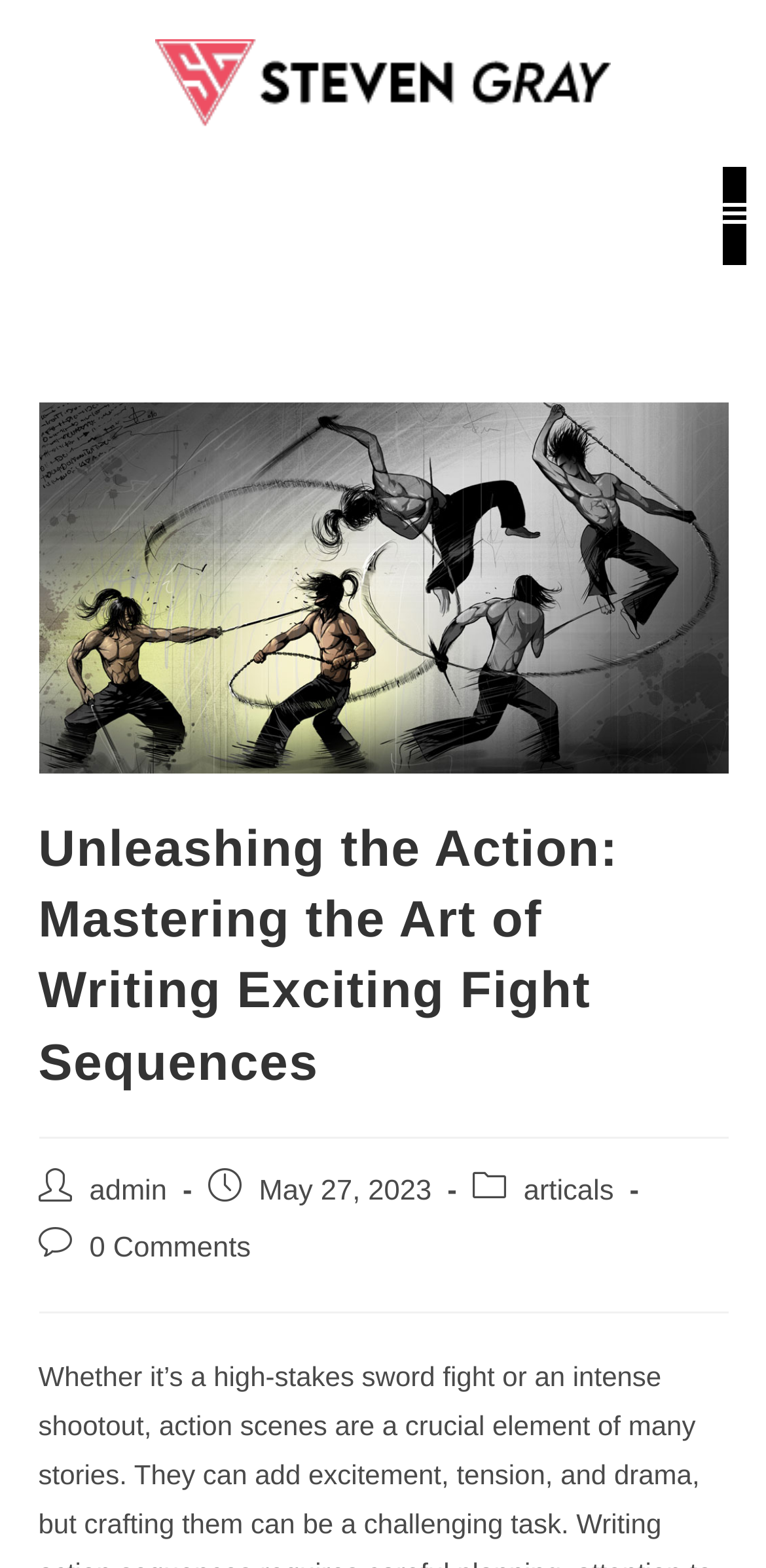Reply to the question below using a single word or brief phrase:
What is the date of the article?

May 27, 2023